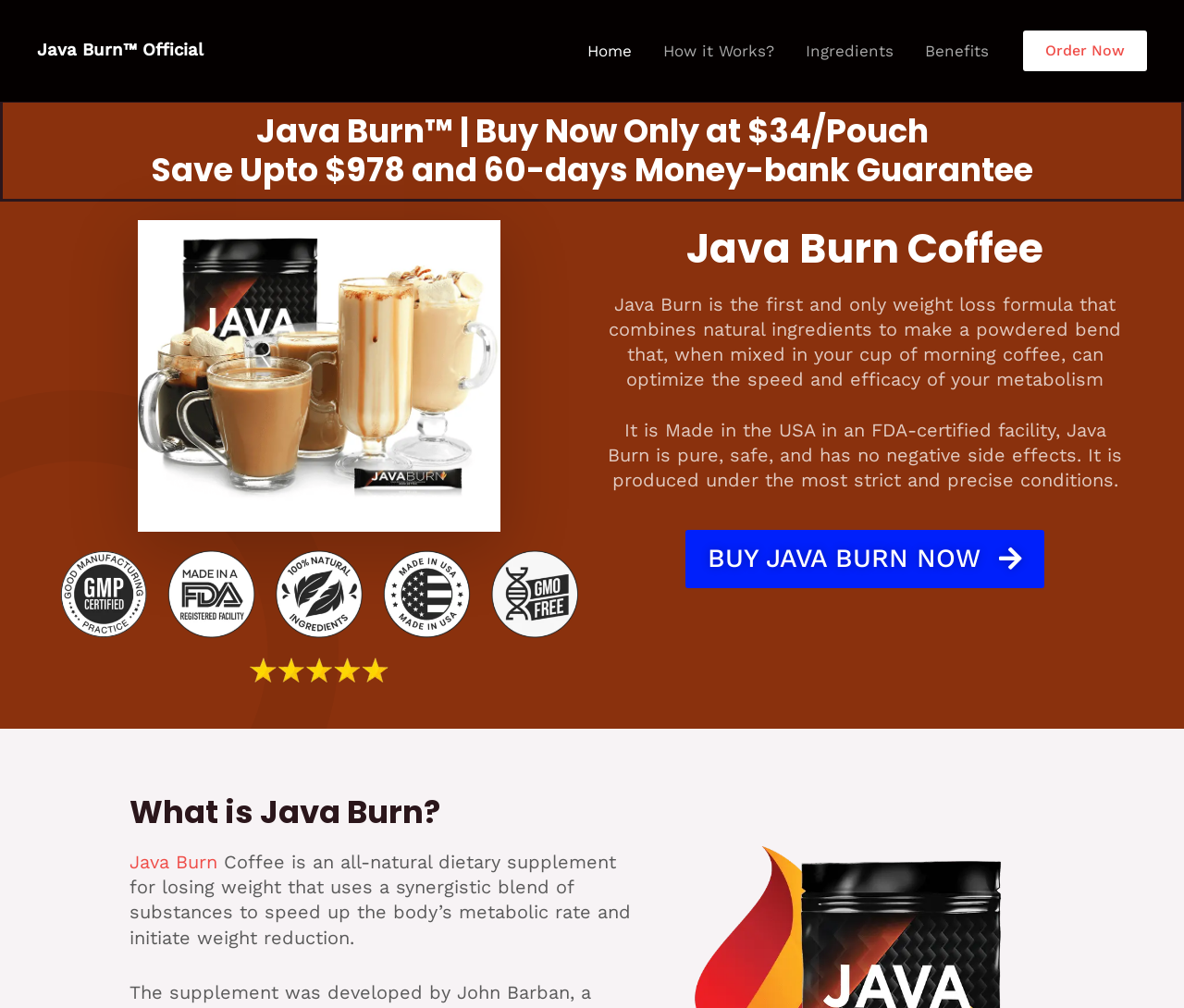Please respond in a single word or phrase: 
What is the rating of Java Burn?

5-star